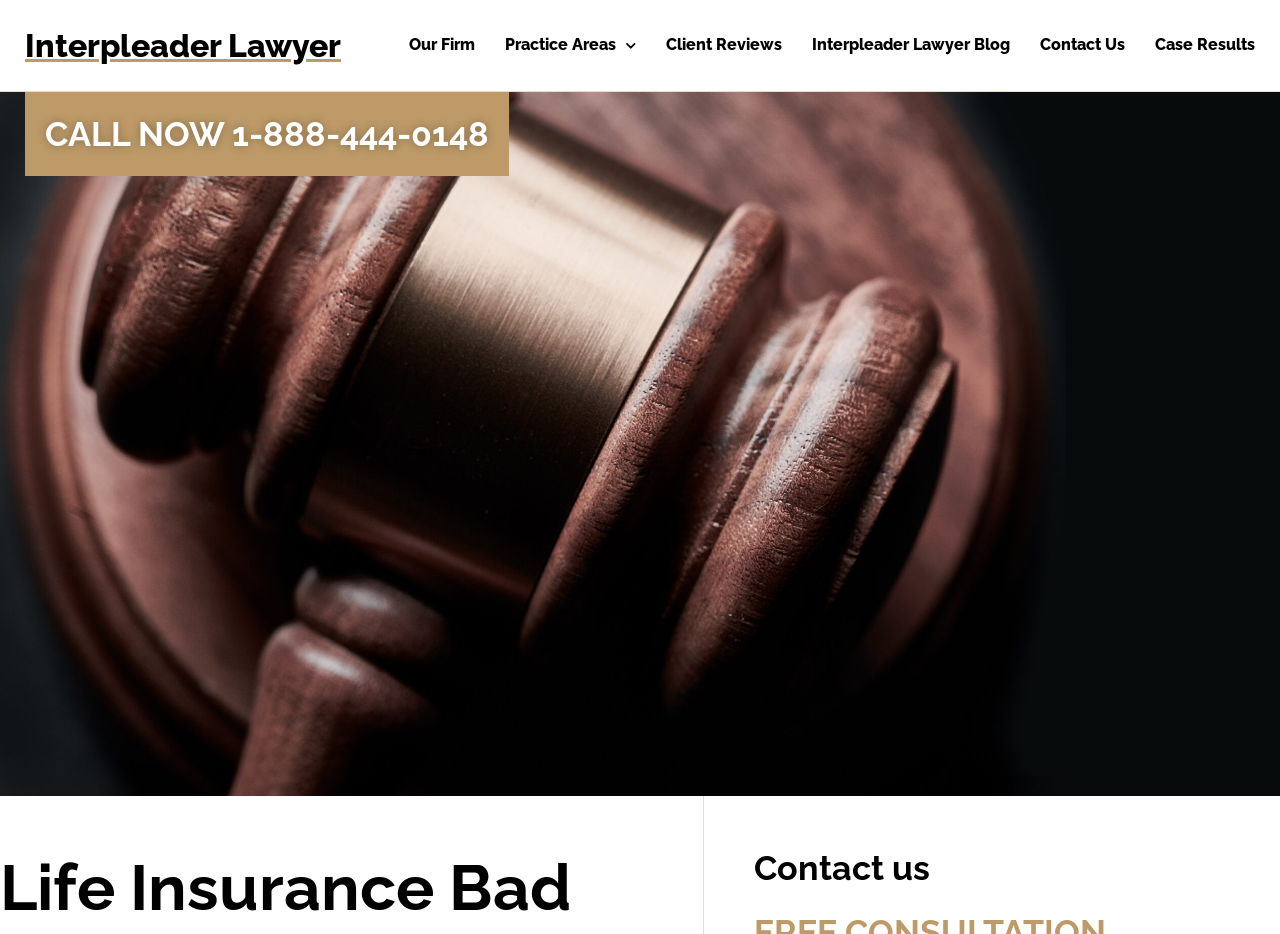Please find the bounding box coordinates of the element that you should click to achieve the following instruction: "Click the 'Client Reviews' link". The coordinates should be presented as four float numbers between 0 and 1: [left, top, right, bottom].

[0.52, 0.0, 0.611, 0.097]